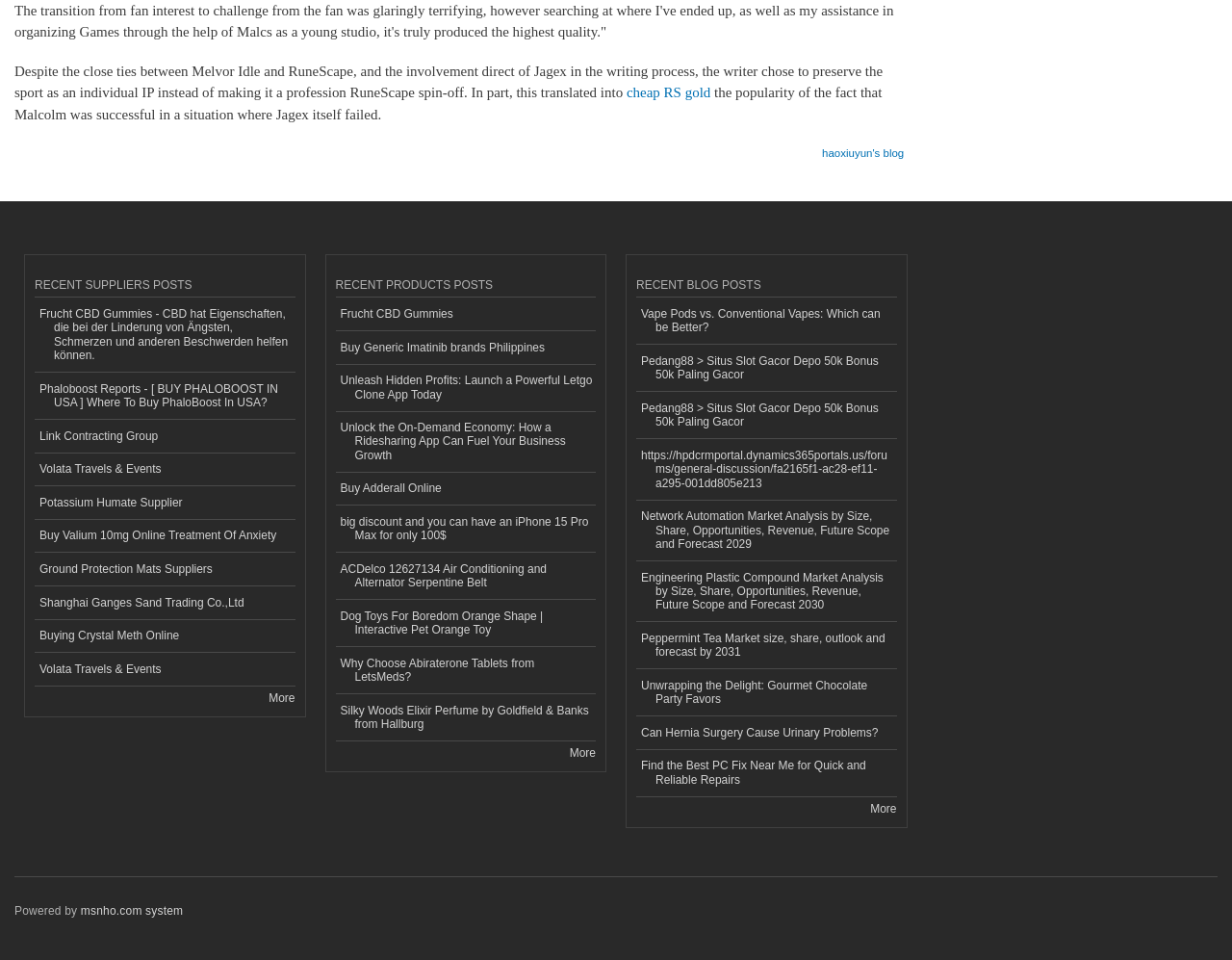Locate the bounding box of the UI element defined by this description: "Volata Travels & Events". The coordinates should be given as four float numbers between 0 and 1, formatted as [left, top, right, bottom].

[0.028, 0.68, 0.239, 0.715]